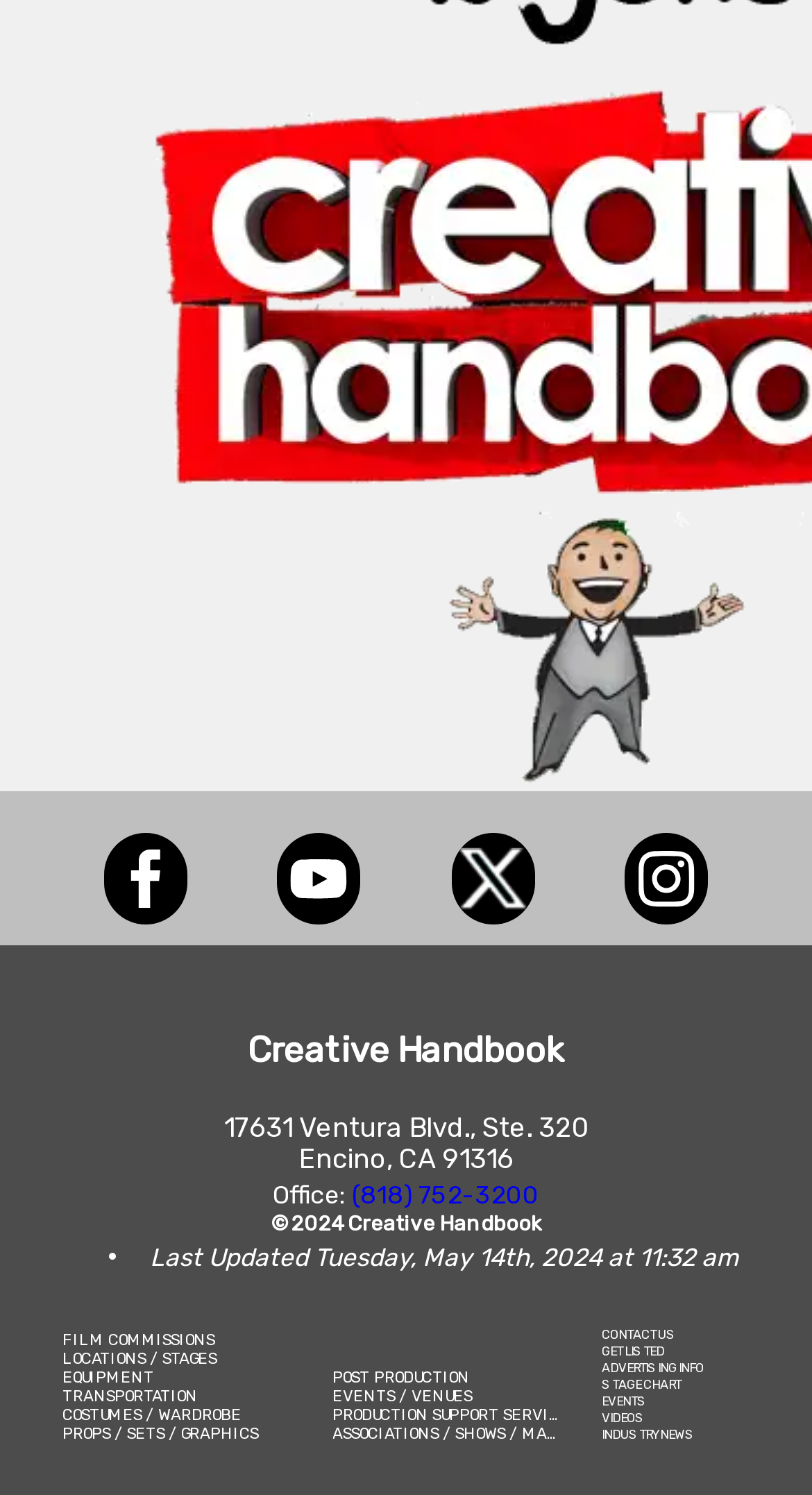Extract the bounding box coordinates for the HTML element that matches this description: "COSTUMES / WARDROBE". The coordinates should be four float numbers between 0 and 1, i.e., [left, top, right, bottom].

[0.077, 0.94, 0.297, 0.953]